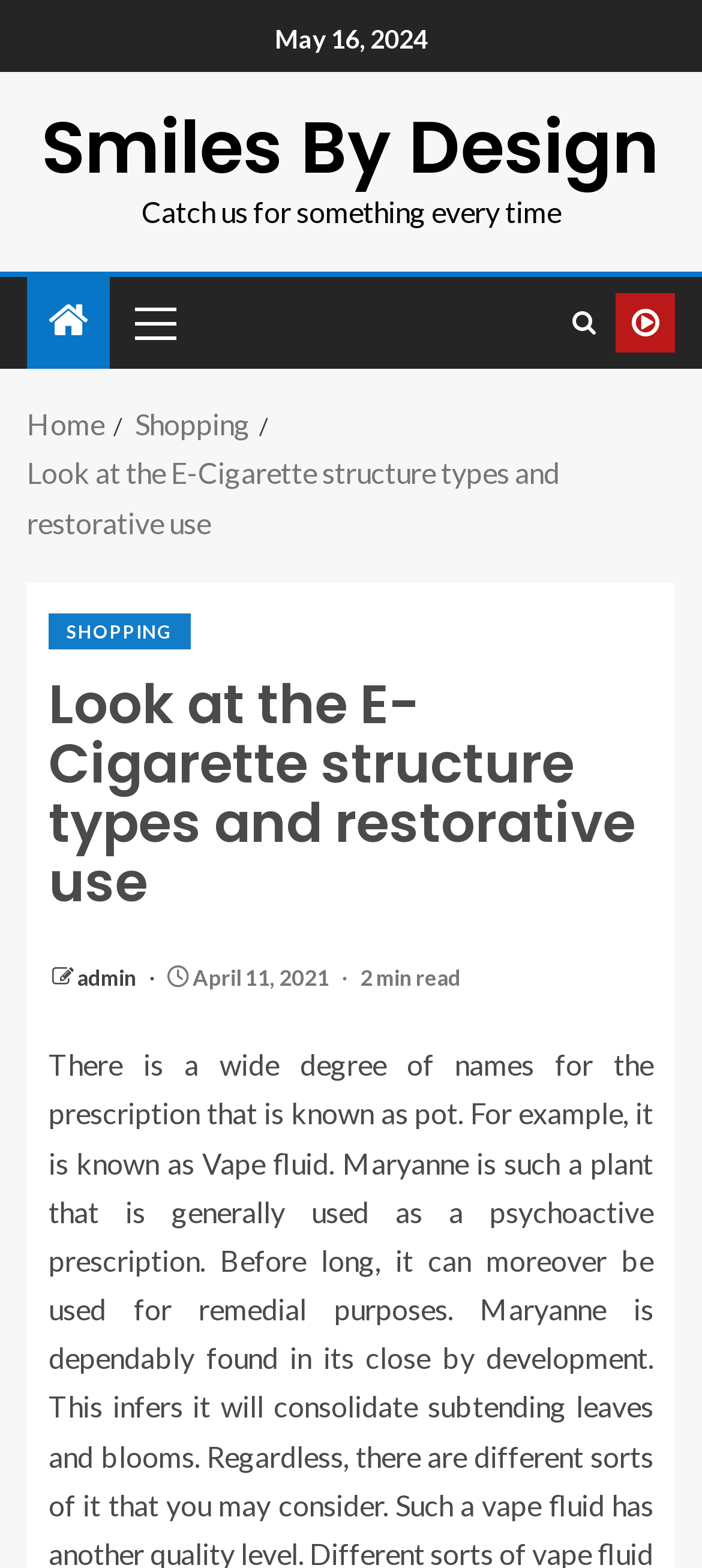Please pinpoint the bounding box coordinates for the region I should click to adhere to this instruction: "Click on admin".

[0.11, 0.615, 0.2, 0.632]